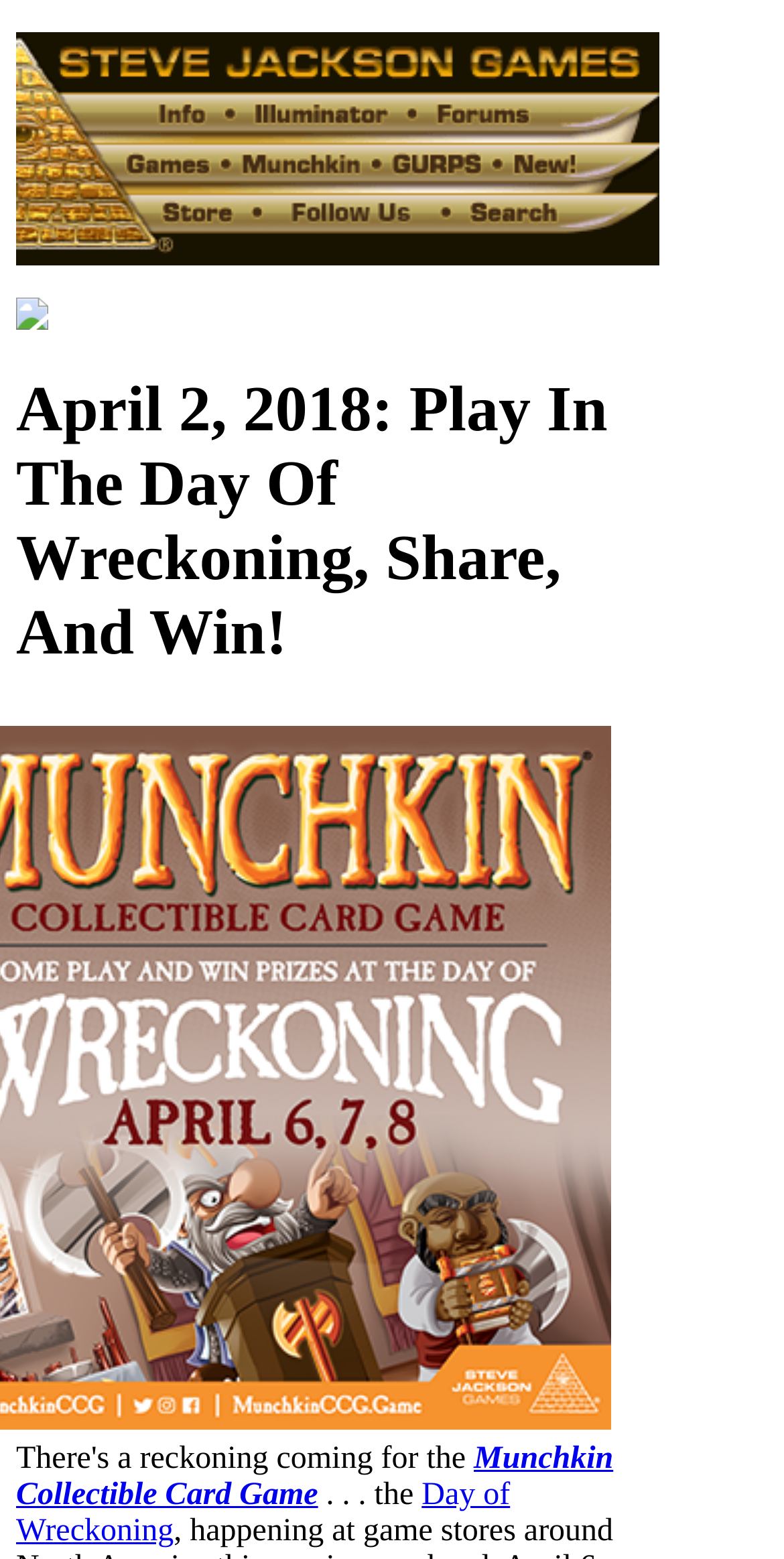Extract the bounding box coordinates of the UI element described: "Munchkin Collectible Card Game". Provide the coordinates in the format [left, top, right, bottom] with values ranging from 0 to 1.

[0.021, 0.925, 0.782, 0.97]